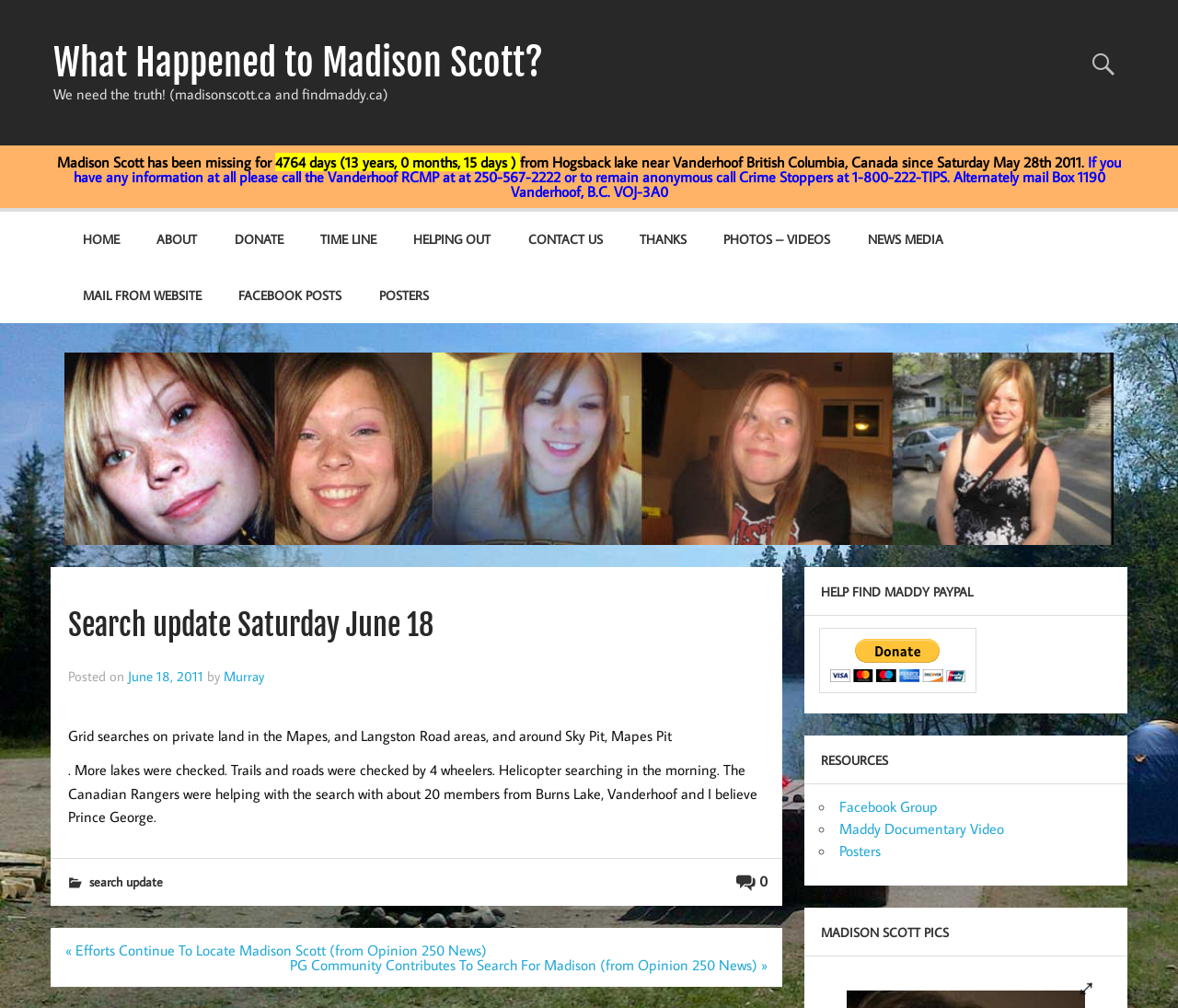Extract the bounding box coordinates for the UI element described by the text: "aria-label="Advertisement" name="aswift_0" title="Advertisement"". The coordinates should be in the form of [left, top, right, bottom] with values between 0 and 1.

None